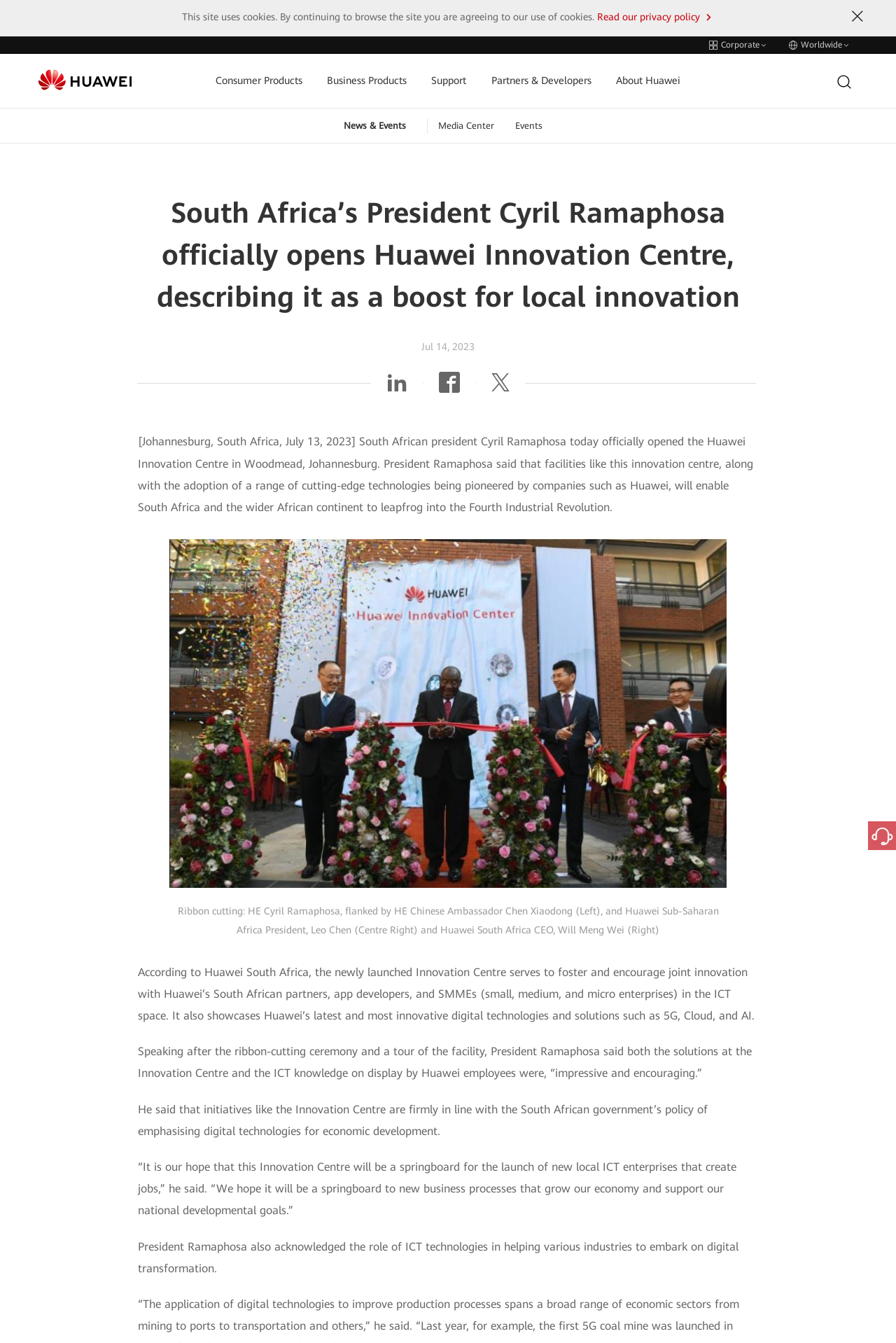What is the name of the president who opened the Huawei Innovation Centre?
Look at the image and provide a short answer using one word or a phrase.

Cyril Ramaphosa